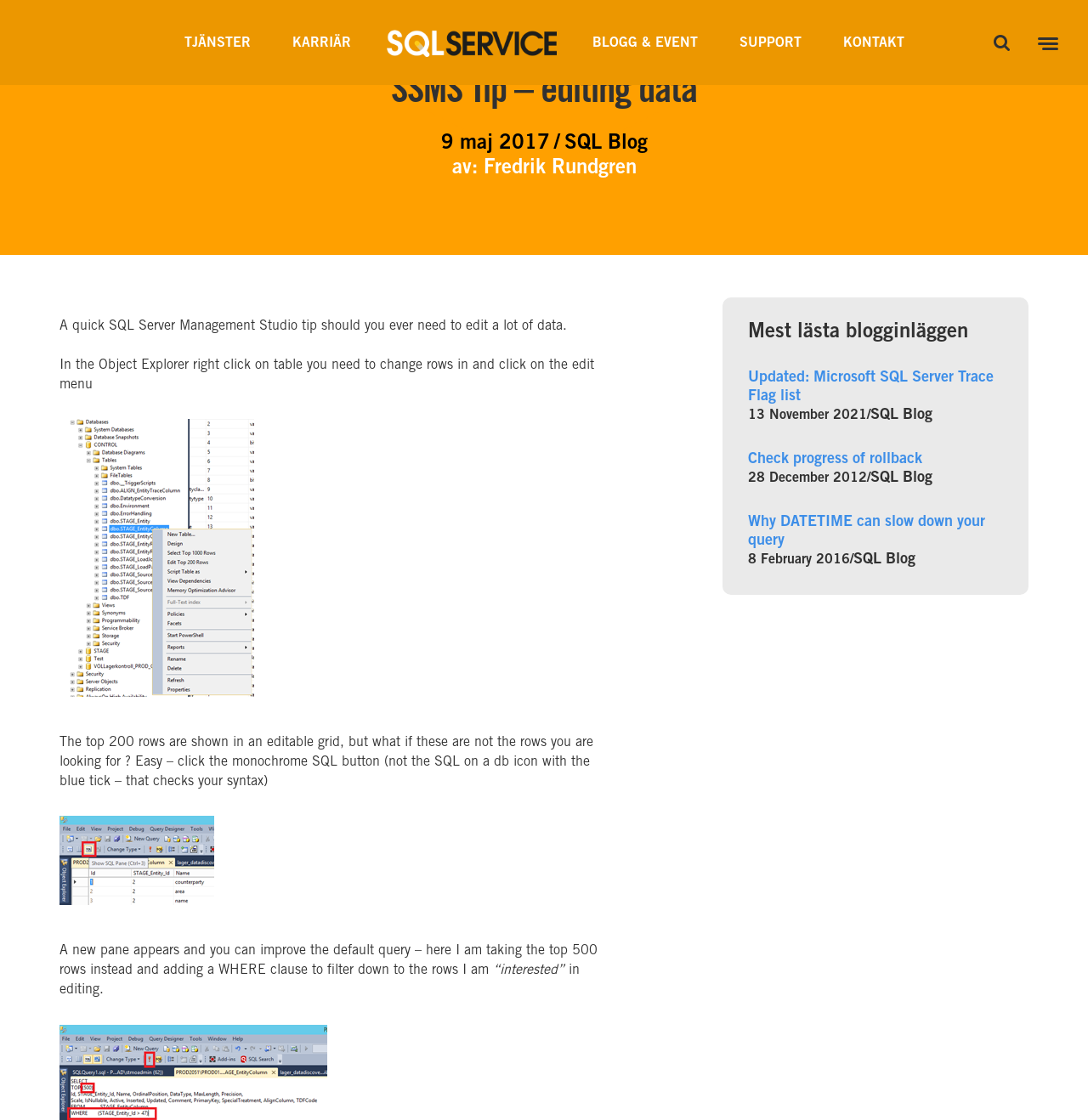Kindly provide the bounding box coordinates of the section you need to click on to fulfill the given instruction: "Call the support phone number 08-409 567 00".

[0.588, 0.254, 0.745, 0.266]